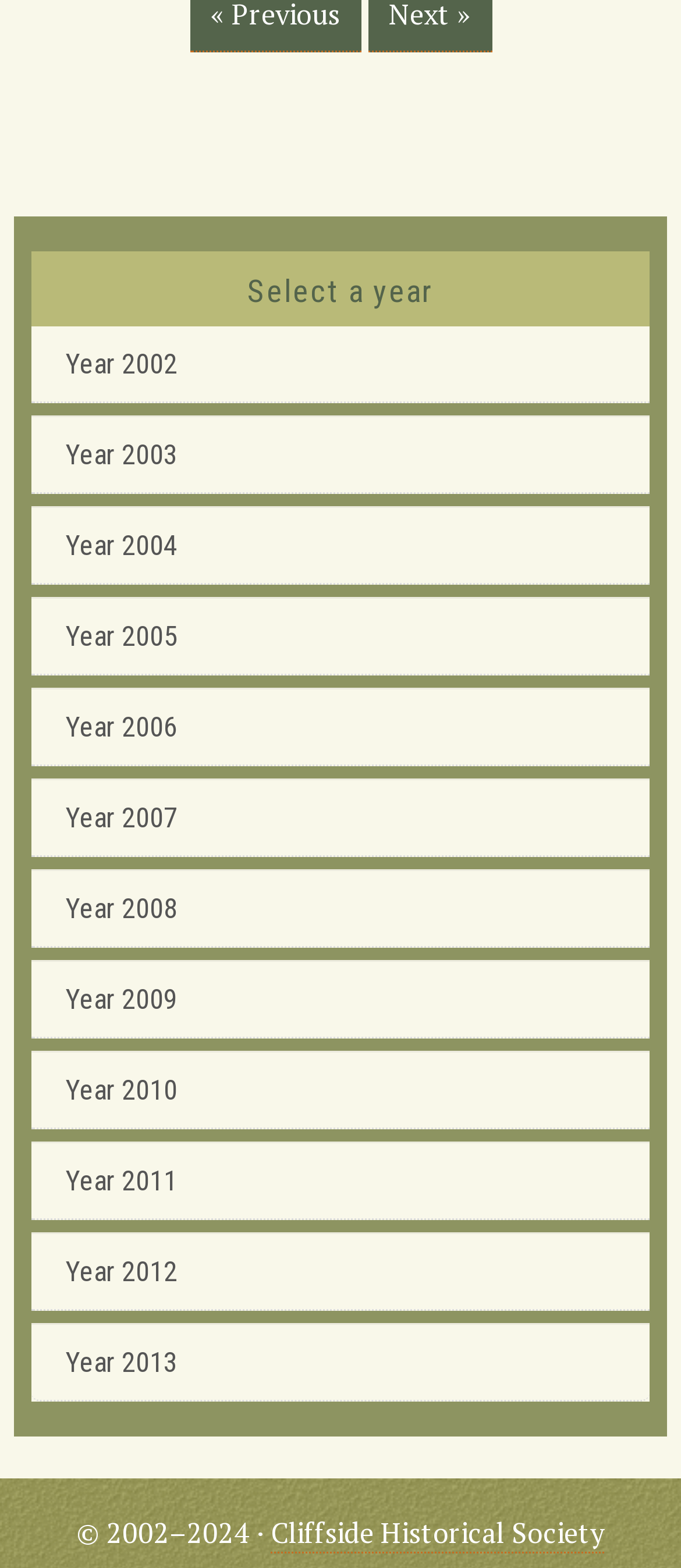For the following element description, predict the bounding box coordinates in the format (top-left x, top-left y, bottom-right x, bottom-right y). All values should be floating point numbers between 0 and 1. Description: Year 2012

[0.046, 0.787, 0.954, 0.836]